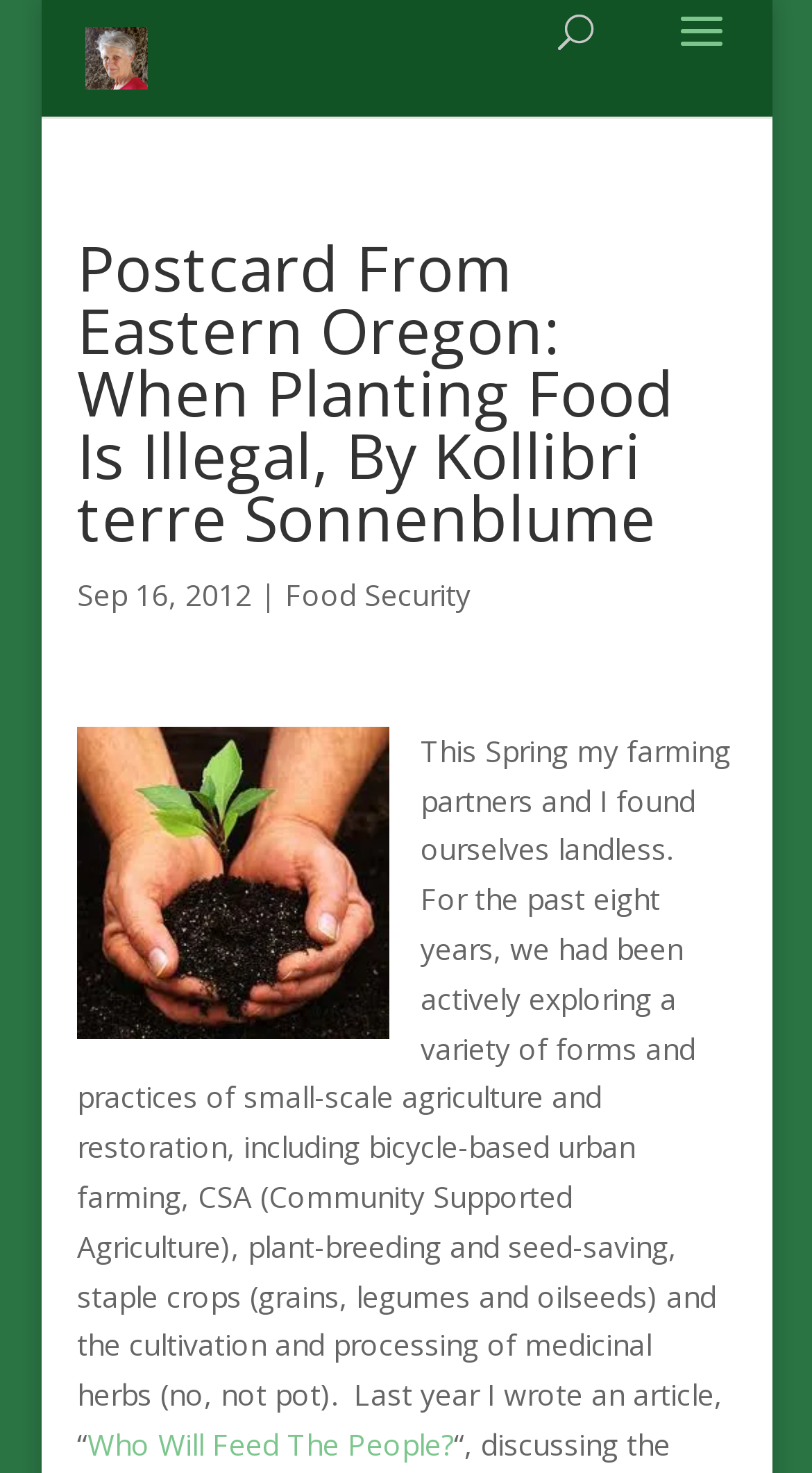Identify and extract the main heading from the webpage.

Postcard From Eastern Oregon: When Planting Food Is Illegal, By Kollibri terre Sonnenblume